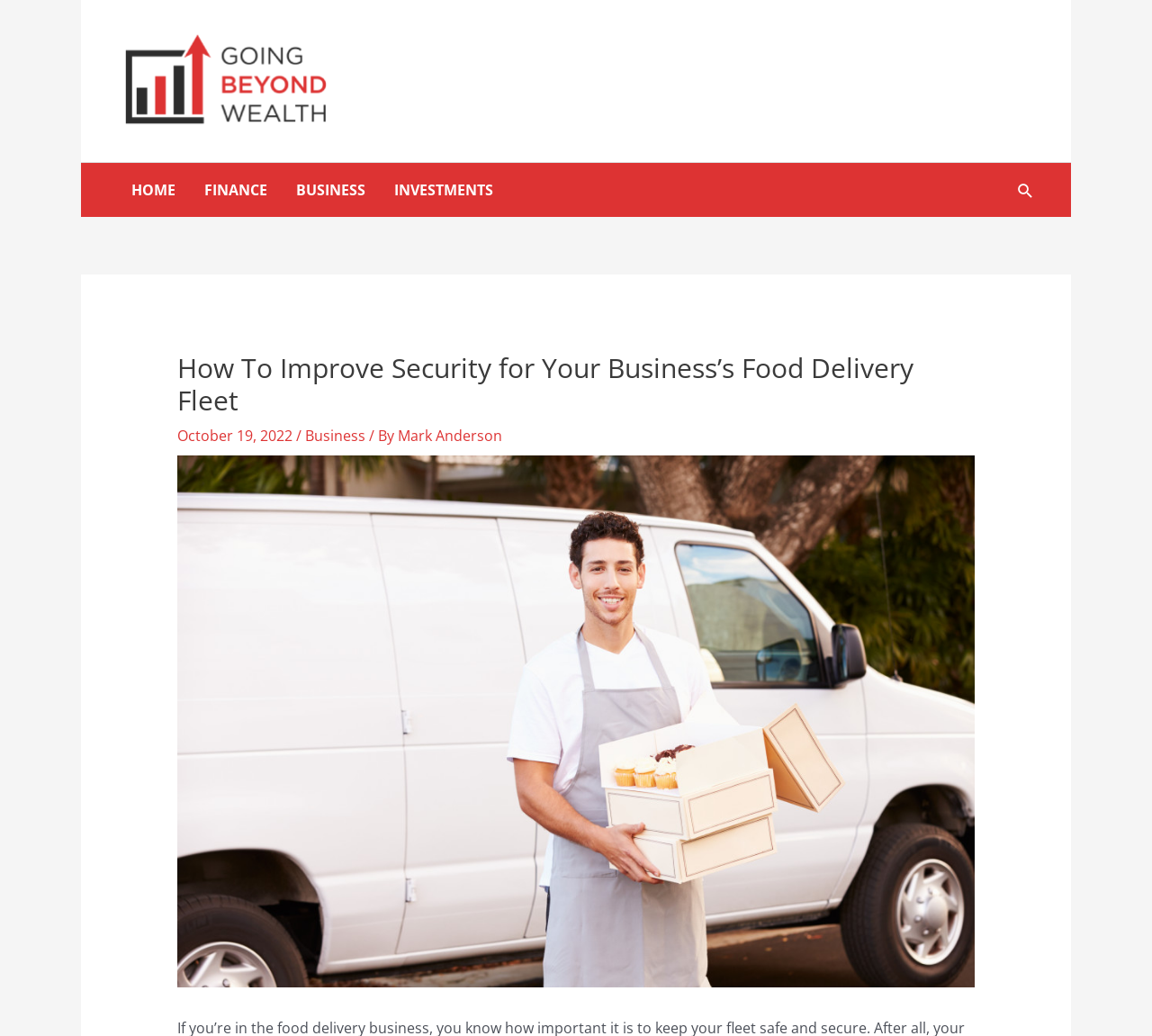Describe all significant elements and features of the webpage.

The webpage is about improving the security of a food delivery fleet, with a focus on business operations. At the top left corner, there is a logo of "Going Beyond Wealth" with a link to the homepage. Next to the logo, there is a navigation menu with links to "HOME", "FINANCE", "BUSINESS", and "INVESTMENTS". 

On the top right corner, there is a search icon link. Below the navigation menu, there is a header section that spans across the page. The main heading reads "How To Improve Security for Your Business’s Food Delivery Fleet". Below the heading, there is a subheading with the date "October 19, 2022", followed by a category "Business" and the author's name "Mark Anderson". 

Below the header section, there is a large image related to a delivery business, taking up most of the page's width. The image is likely the main visual element of the article, supporting the content about improving security for food delivery fleets.